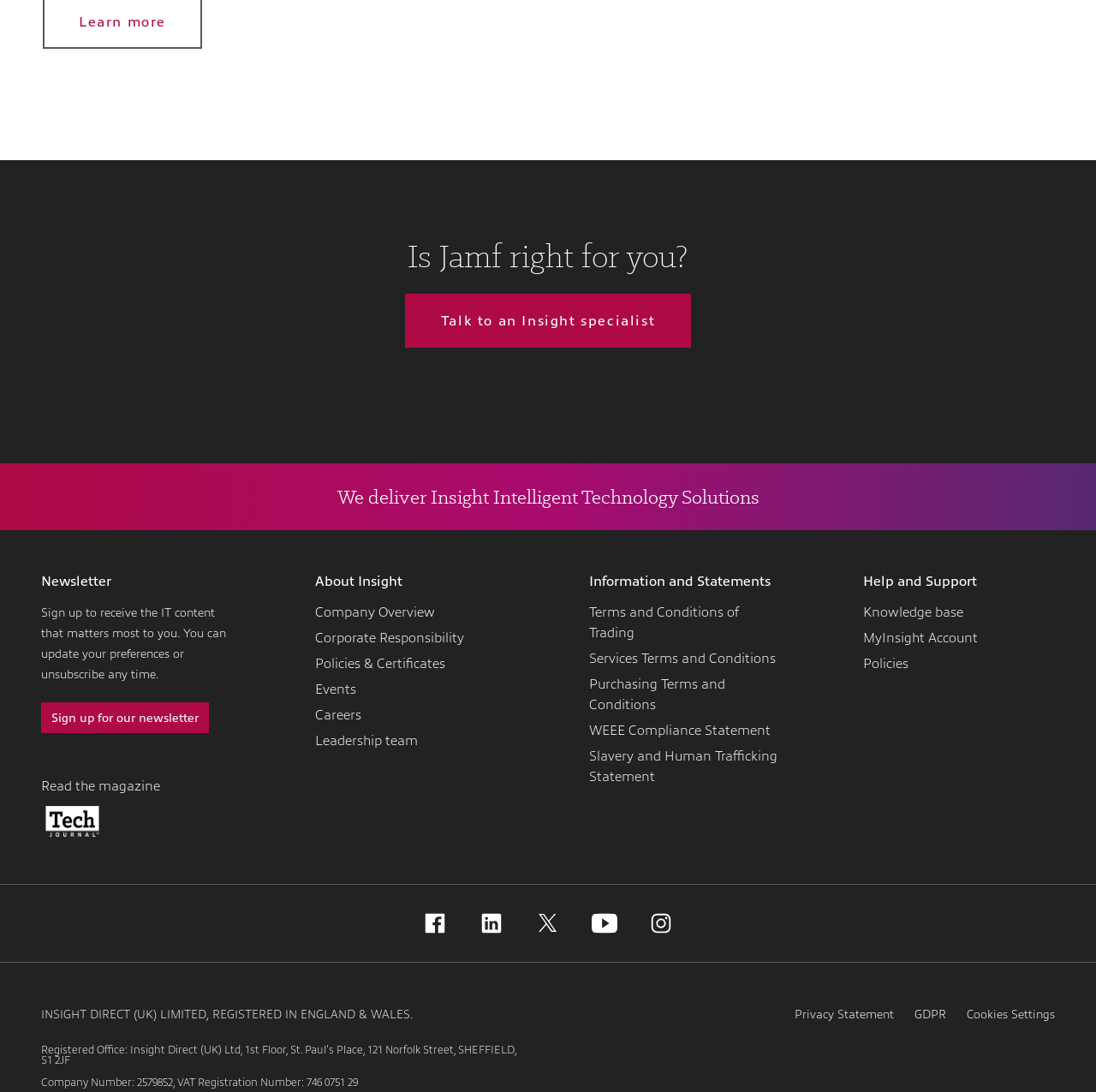Locate the bounding box coordinates of the clickable area to execute the instruction: "Read the magazine". Provide the coordinates as four float numbers between 0 and 1, represented as [left, top, right, bottom].

[0.038, 0.71, 0.146, 0.729]